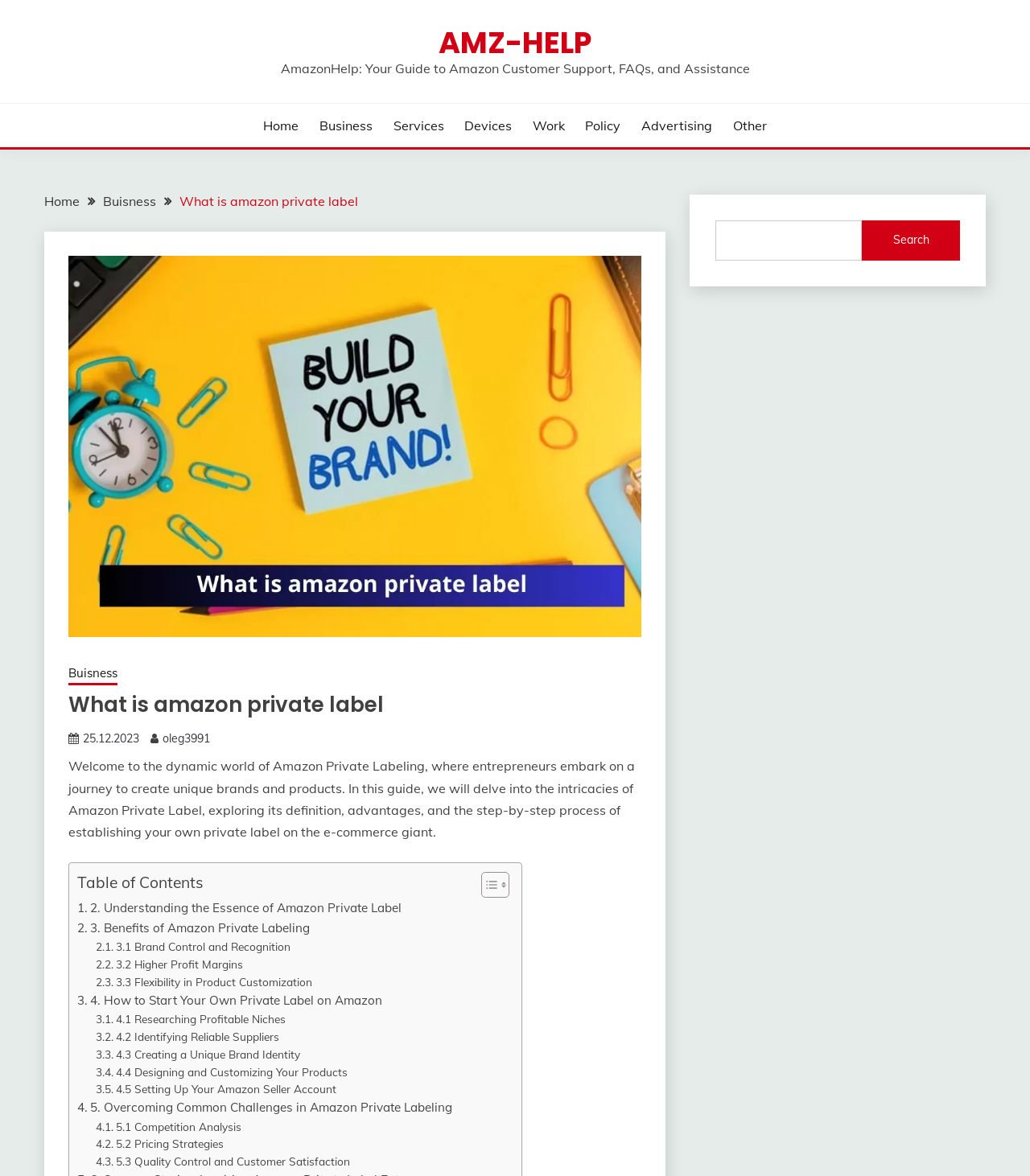Find the bounding box coordinates of the element's region that should be clicked in order to follow the given instruction: "Search for something". The coordinates should consist of four float numbers between 0 and 1, i.e., [left, top, right, bottom].

[0.694, 0.187, 0.932, 0.221]